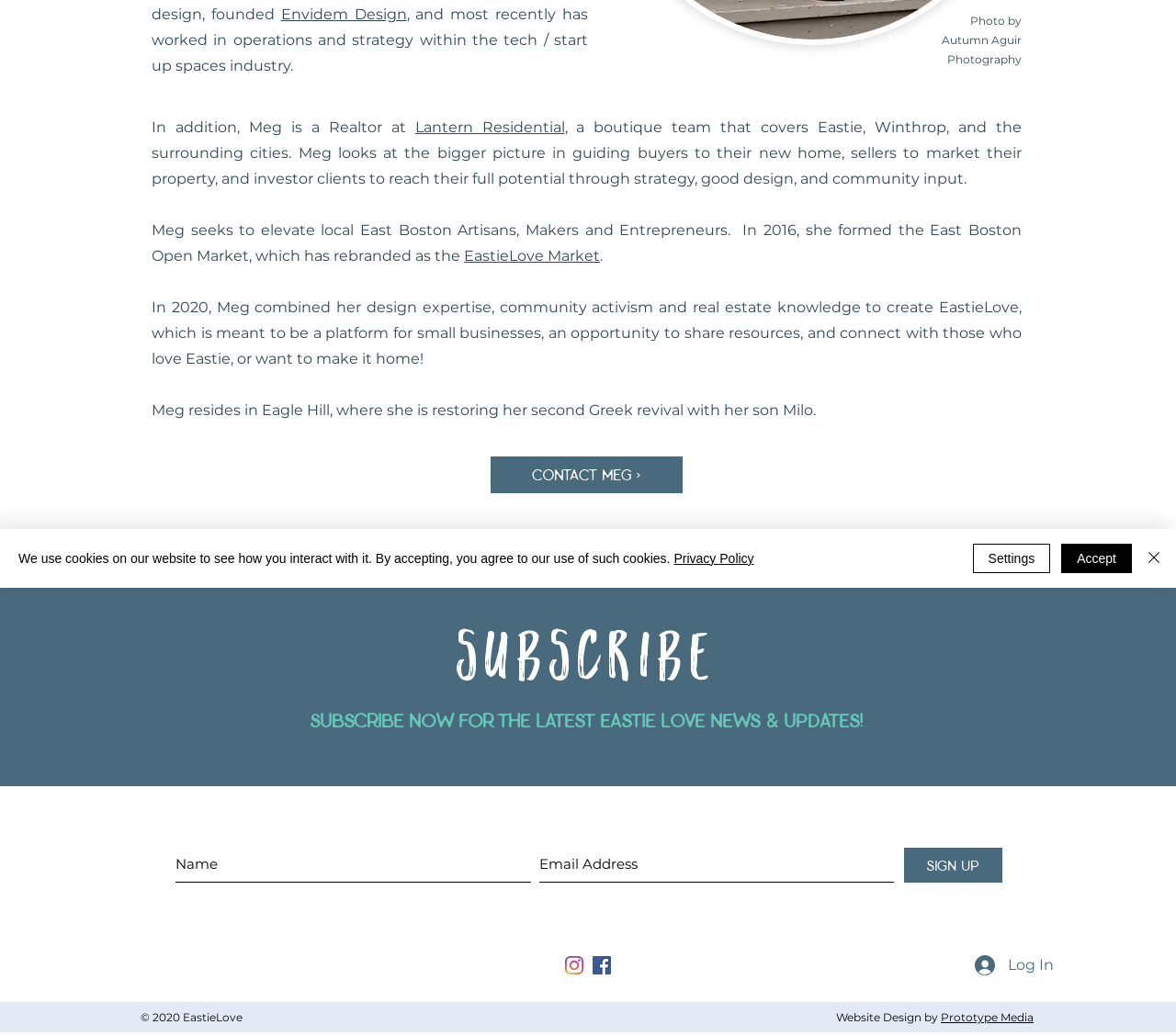Identify the bounding box for the UI element specified in this description: "aria-label="Name" name="name" placeholder="Name"". The coordinates must be four float numbers between 0 and 1, formatted as [left, top, right, bottom].

[0.149, 0.818, 0.452, 0.852]